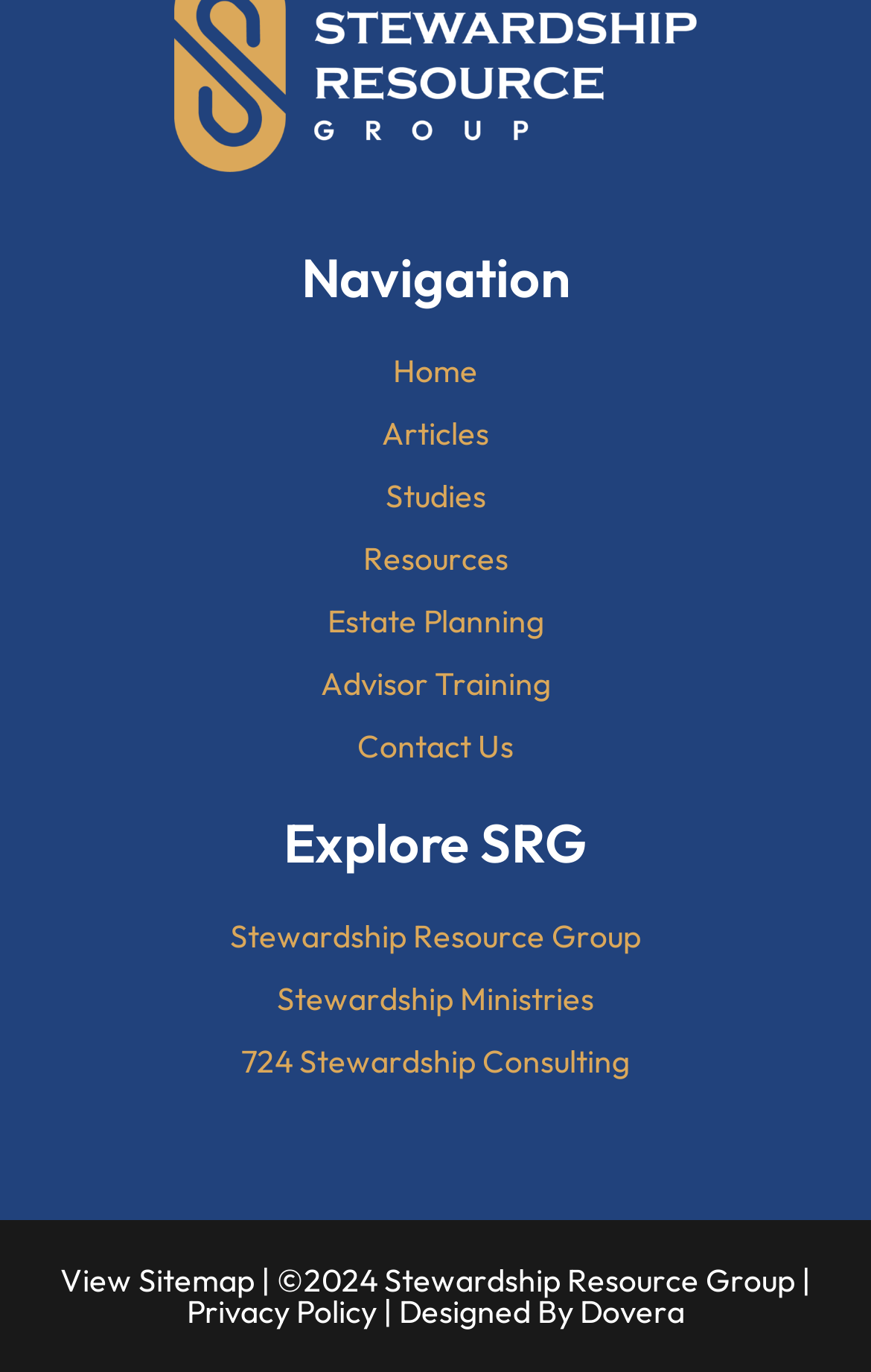How many links are under 'Explore SRG'?
Please interpret the details in the image and answer the question thoroughly.

Under the 'Explore SRG' heading, I found three links: 'Stewardship Resource Group', 'Stewardship Ministries', and '724 Stewardship Consulting'. These links are located below the 'Explore SRG' heading with bounding box coordinates of [0.026, 0.594, 0.974, 0.633].